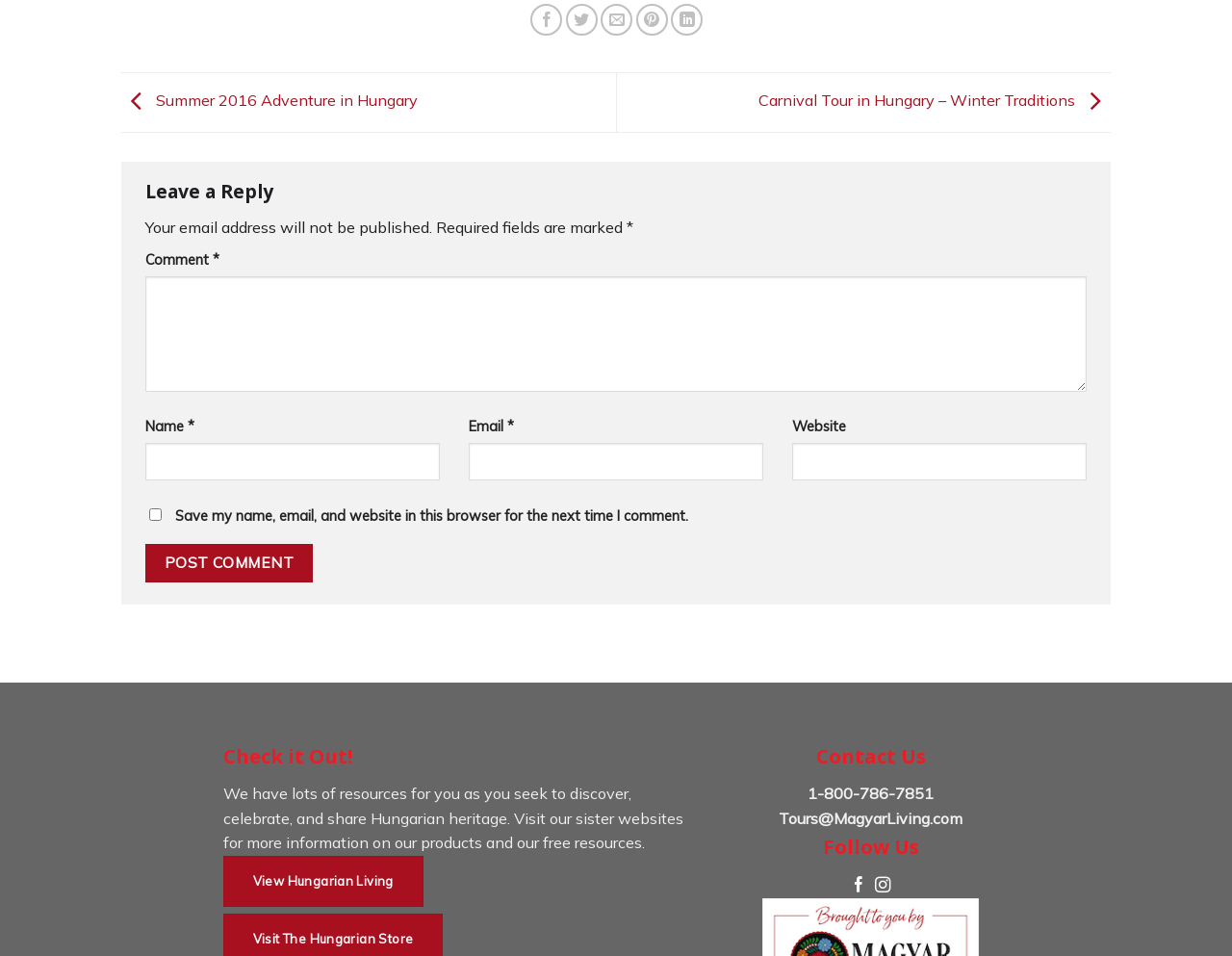Specify the bounding box coordinates of the region I need to click to perform the following instruction: "Leave a reply". The coordinates must be four float numbers in the range of 0 to 1, i.e., [left, top, right, bottom].

[0.118, 0.185, 0.882, 0.216]